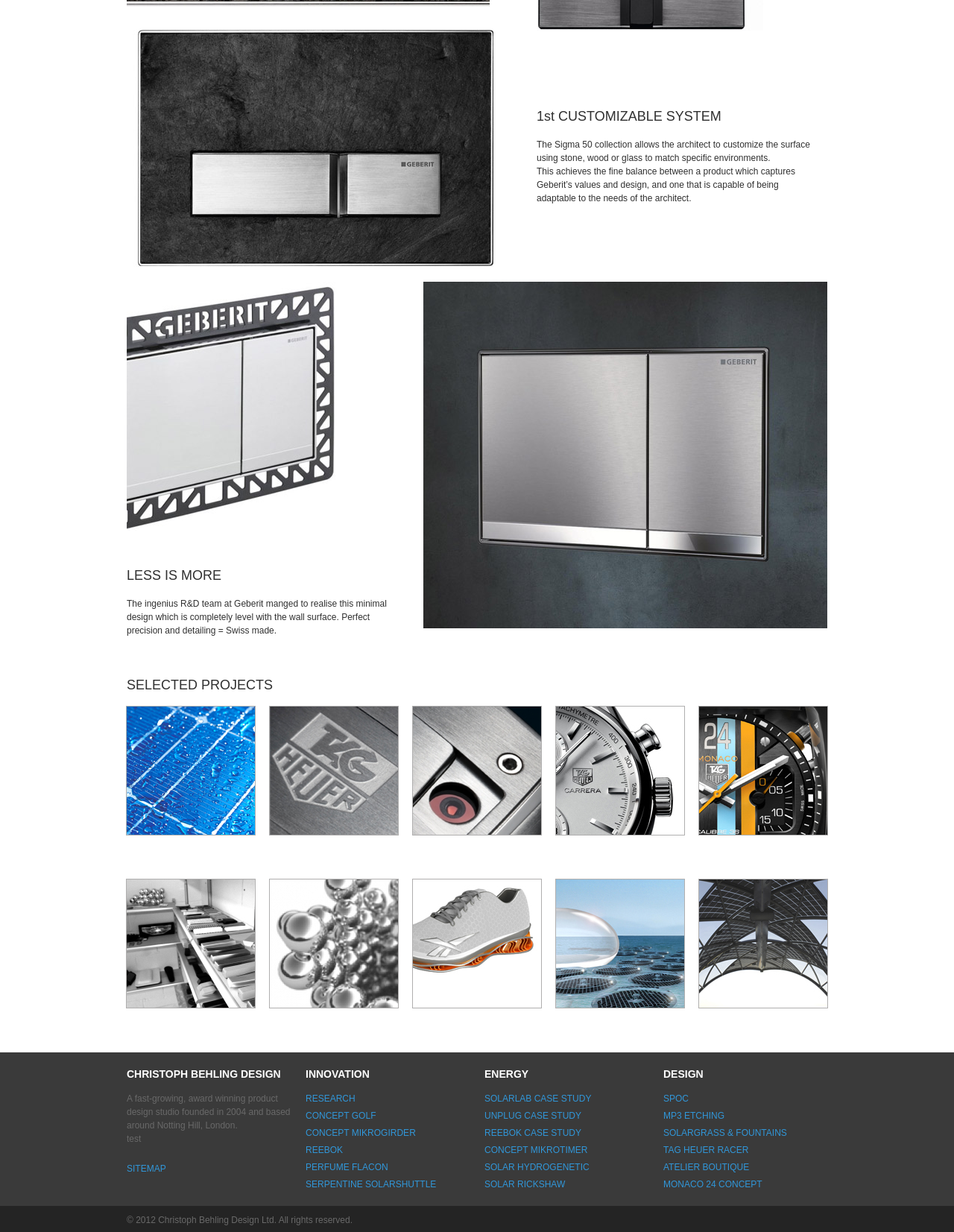Find the bounding box coordinates for the area that should be clicked to accomplish the instruction: "Enter a comment".

None